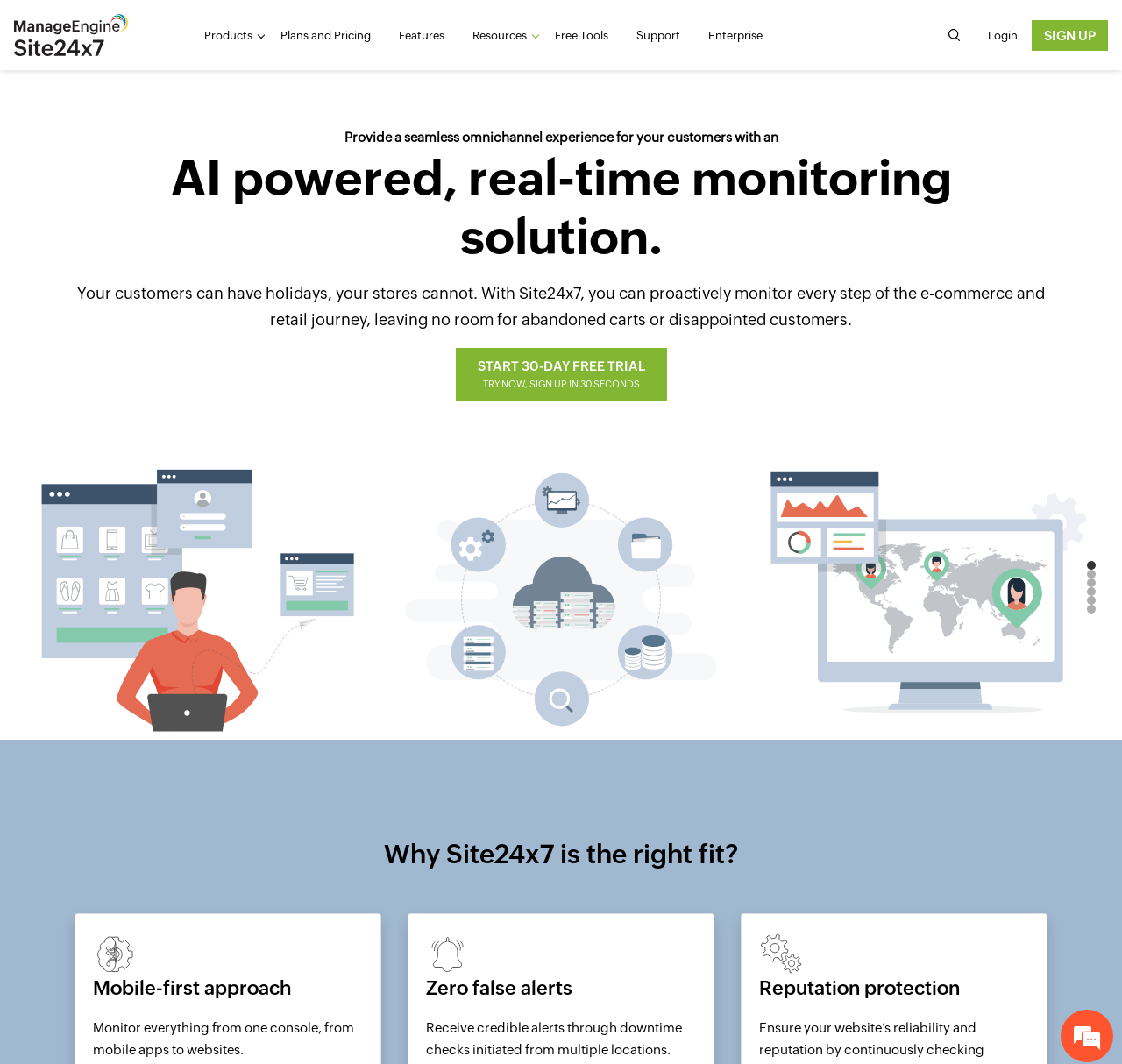What is the purpose of Site24x7?
Please answer the question with a single word or phrase, referencing the image.

Provide seamless omnichannel experience